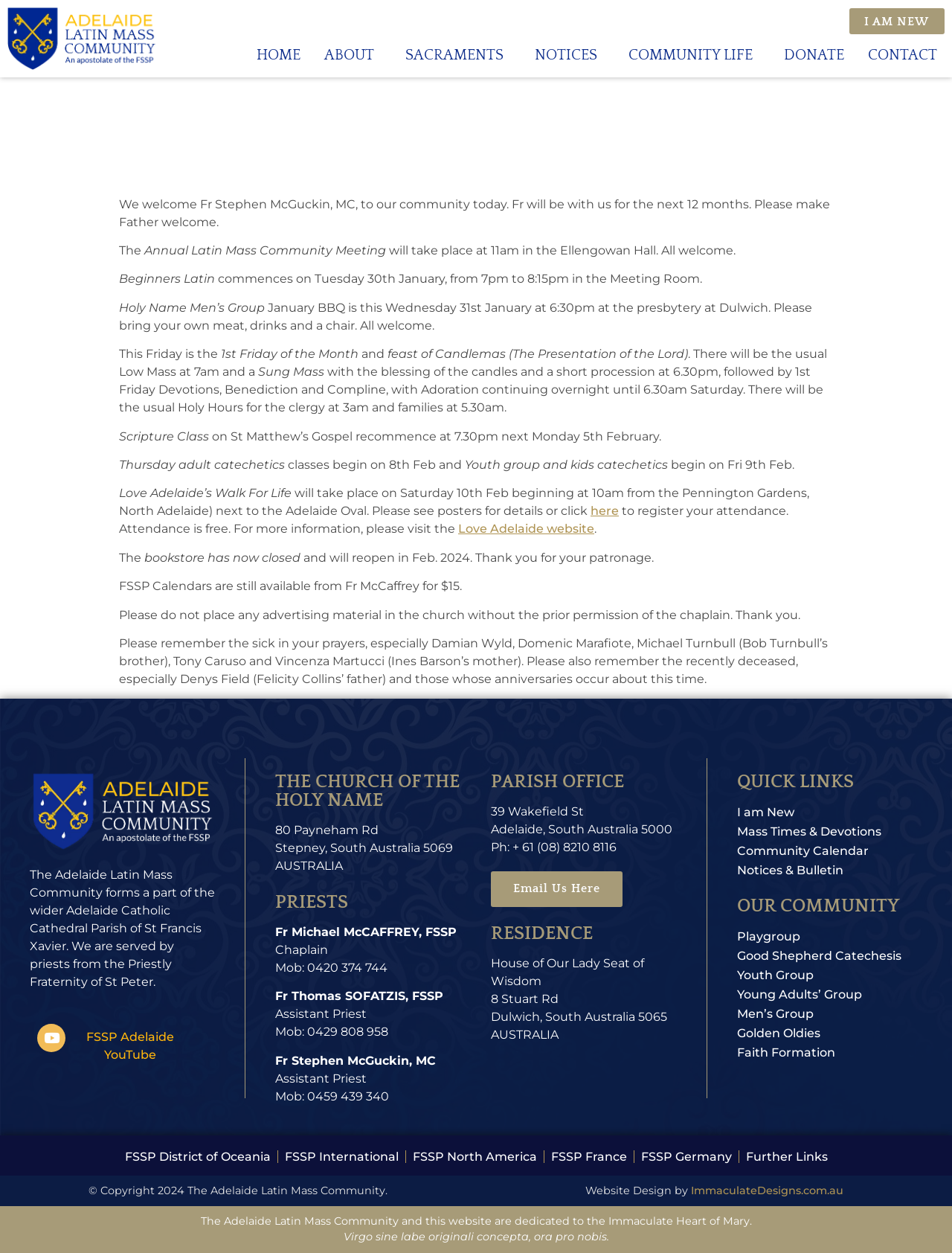Determine the bounding box coordinates for the area that should be clicked to carry out the following instruction: "Contact the parish office via 'Email Us Here'".

[0.516, 0.695, 0.654, 0.723]